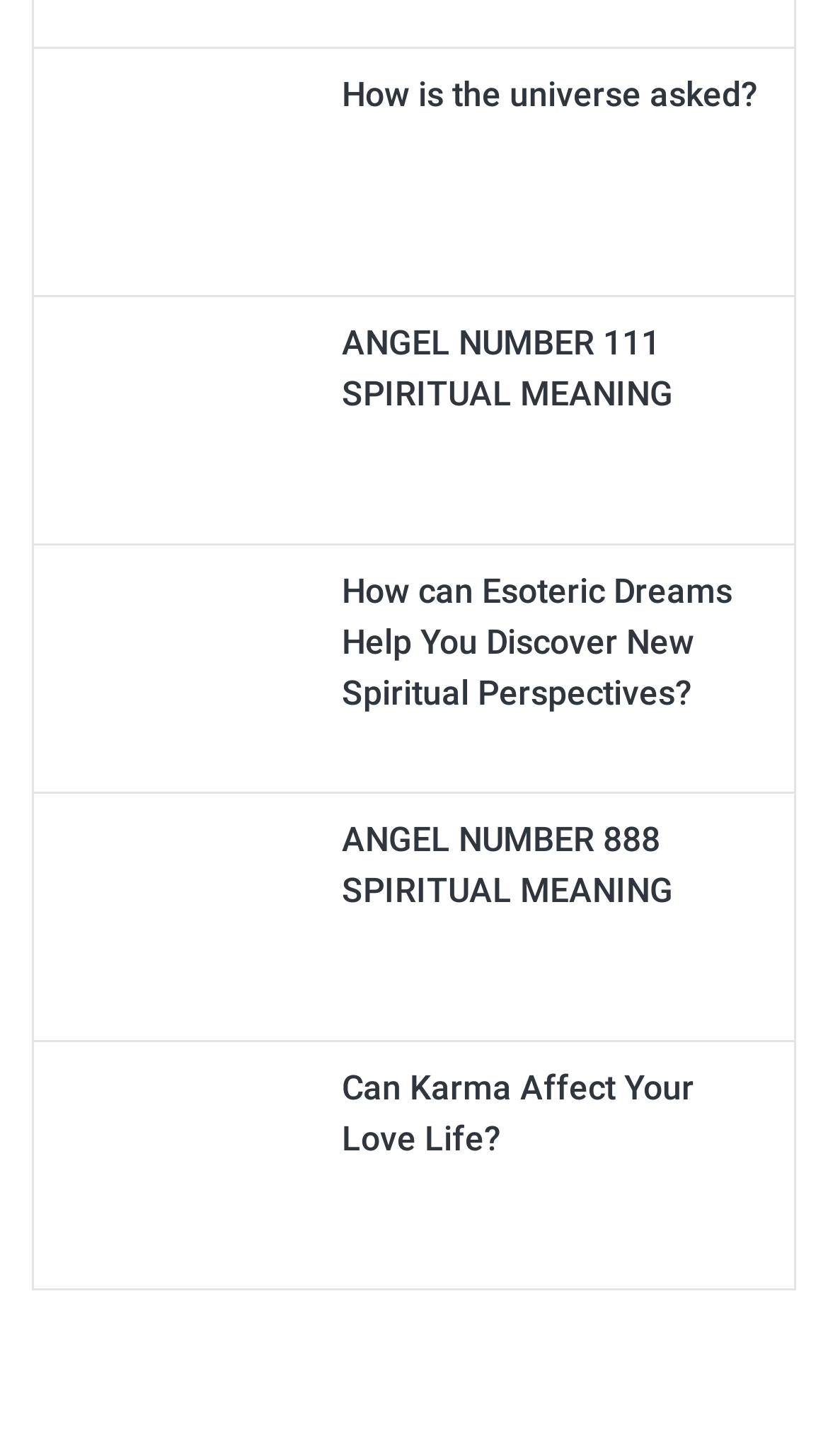Locate the bounding box coordinates of the area where you should click to accomplish the instruction: "Explore 'ANGEL NUMBER 888 SPIRITUAL MEANING'".

[0.067, 0.613, 0.374, 0.642]